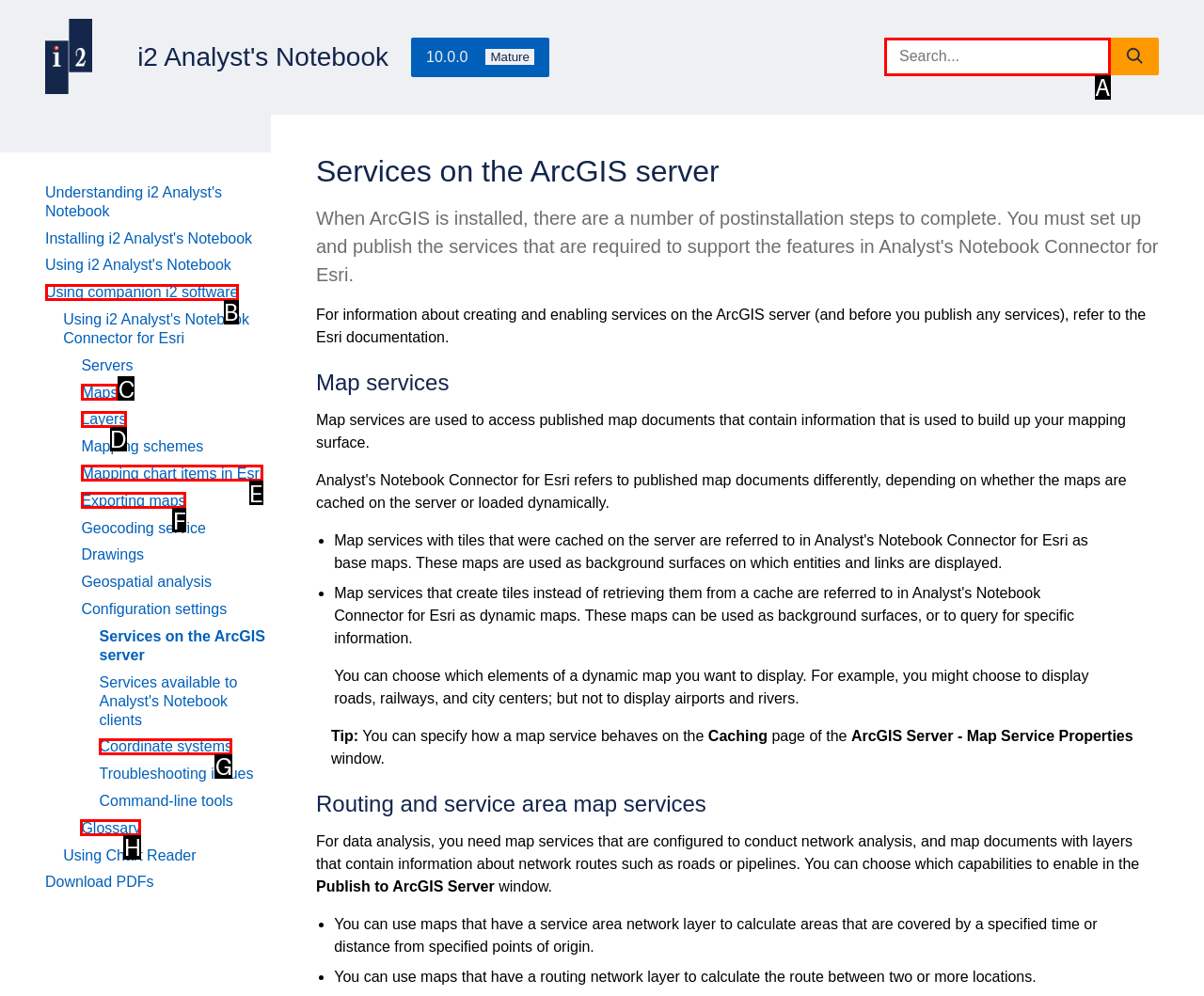Identify the letter of the option that should be selected to accomplish the following task: Click on the 'Glossary' link. Provide the letter directly.

H